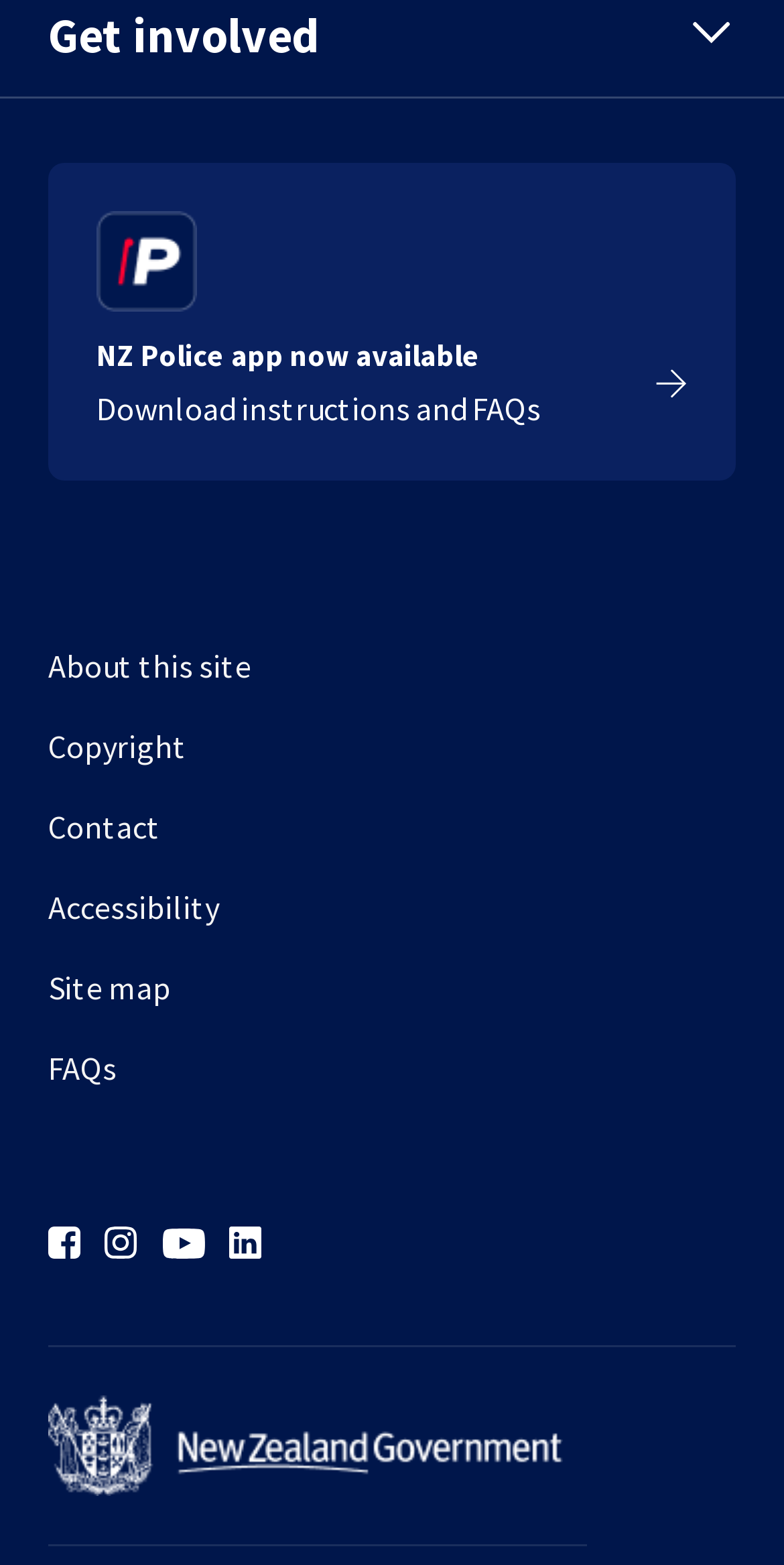Determine the bounding box coordinates of the clickable region to execute the instruction: "Learn about this site". The coordinates should be four float numbers between 0 and 1, denoted as [left, top, right, bottom].

[0.062, 0.41, 0.938, 0.461]